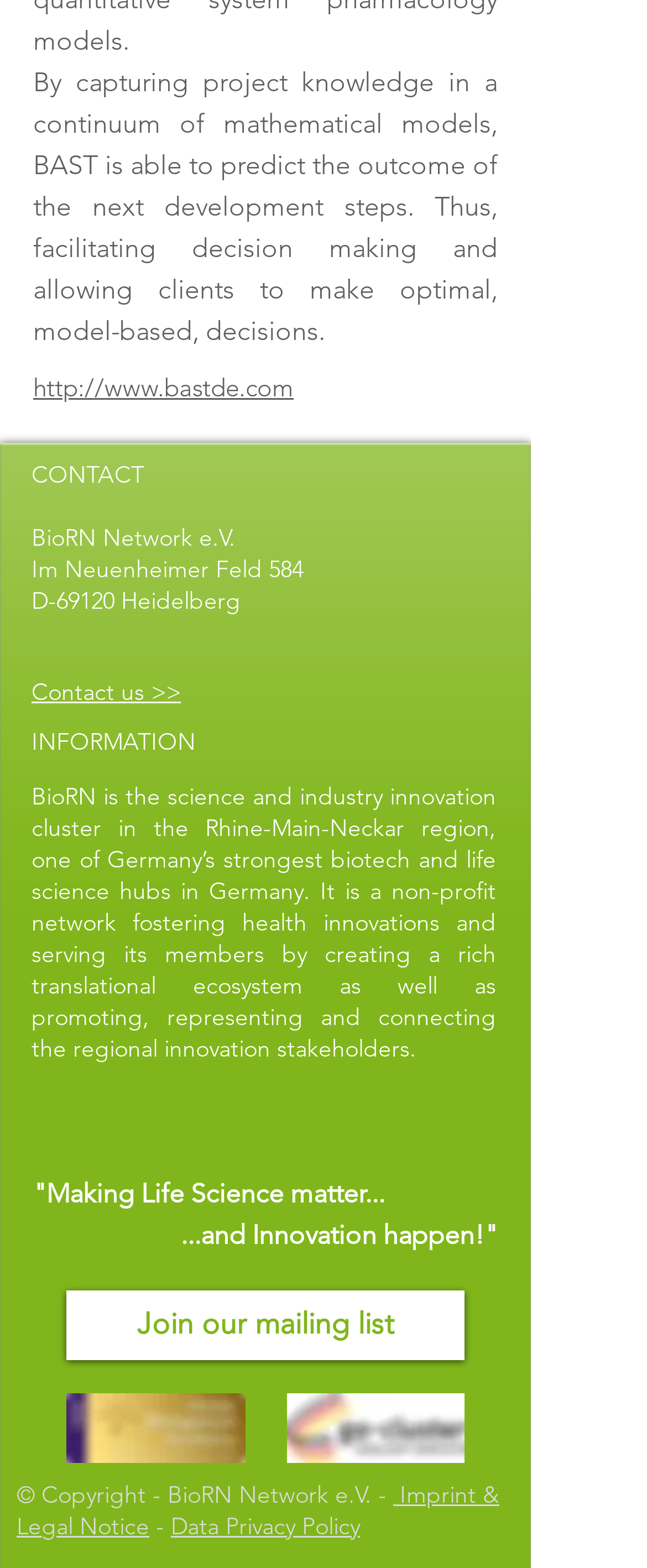Determine the bounding box coordinates for the element that should be clicked to follow this instruction: "View BioRN on LinkedIn". The coordinates should be given as four float numbers between 0 and 1, in the format [left, top, right, bottom].

[0.236, 0.701, 0.326, 0.738]